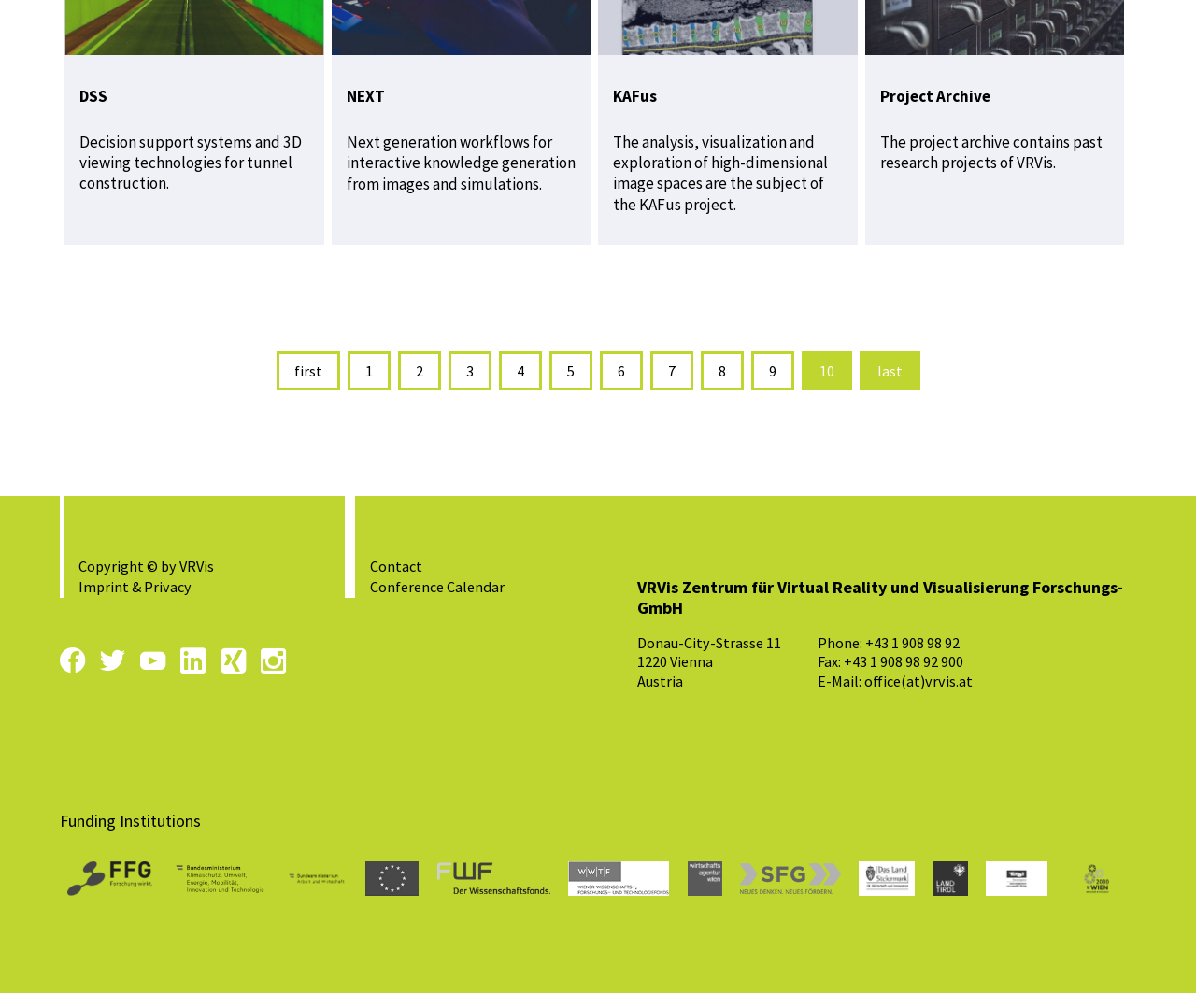Answer succinctly with a single word or phrase:
How many links are there in the footer section?

9